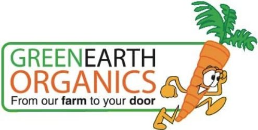What is the tagline of Greenearth Organics?
Identify the answer in the screenshot and reply with a single word or phrase.

From our farm to your door